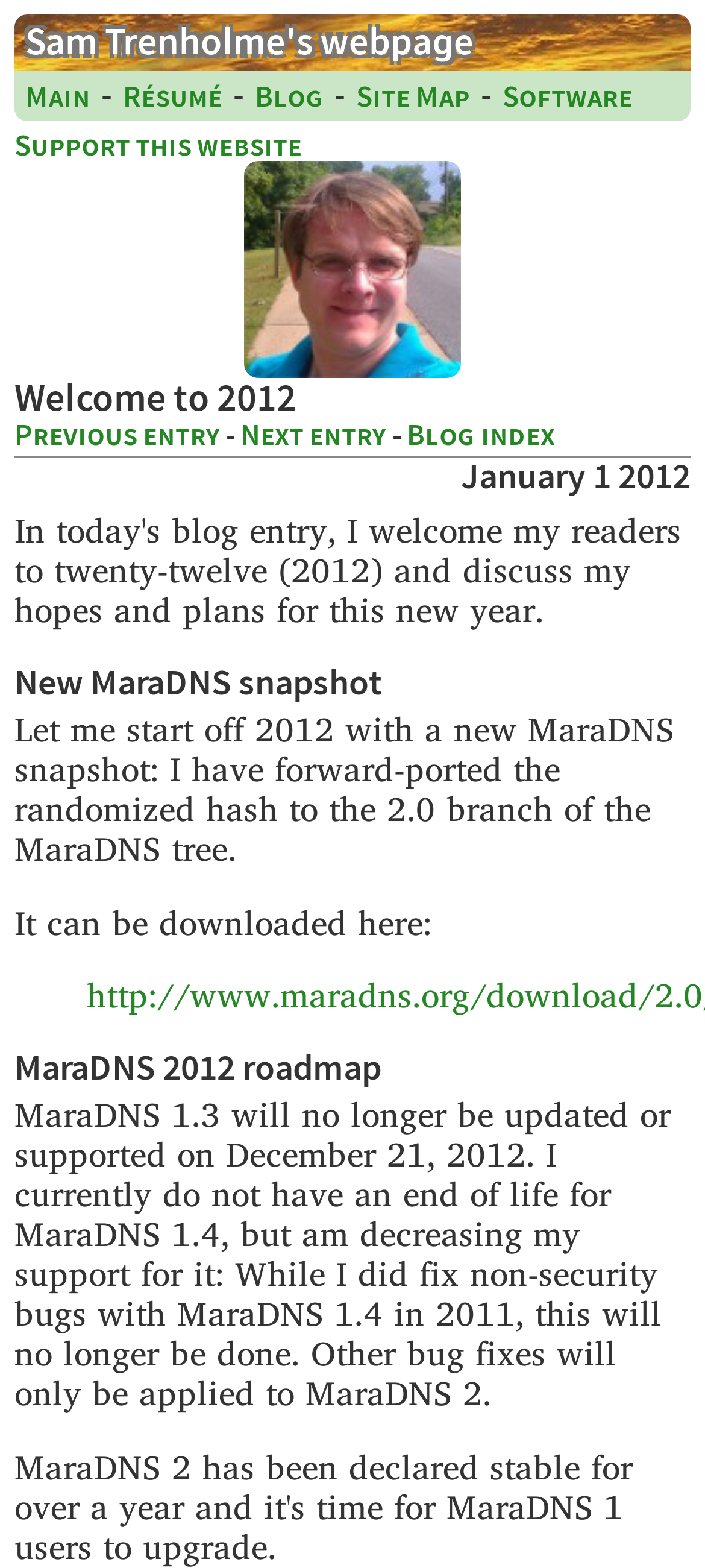Utilize the information from the image to answer the question in detail:
What is the relationship between MaraDNS 1.3 and 1.4?

The webpage states that 'MaraDNS 1.3 will no longer be updated or supported on December 21, 2012. I currently do not have an end of life for MaraDNS 1.4, but am decreasing my support for it', indicating that MaraDNS 1.4 has decreased support compared to MaraDNS 1.3.